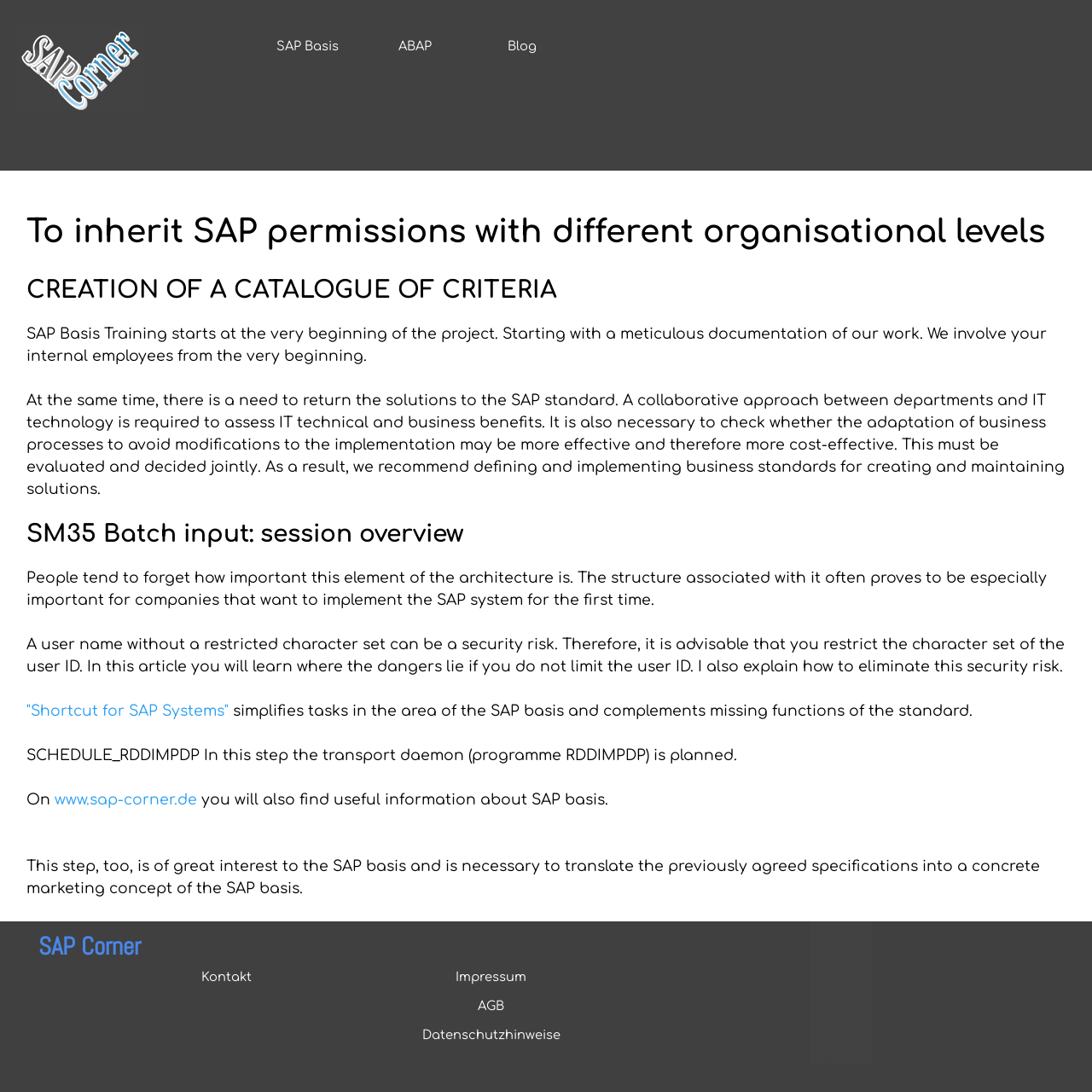Identify the bounding box for the UI element that is described as follows: "alt="SAP Basis"".

[0.016, 0.023, 0.133, 0.038]